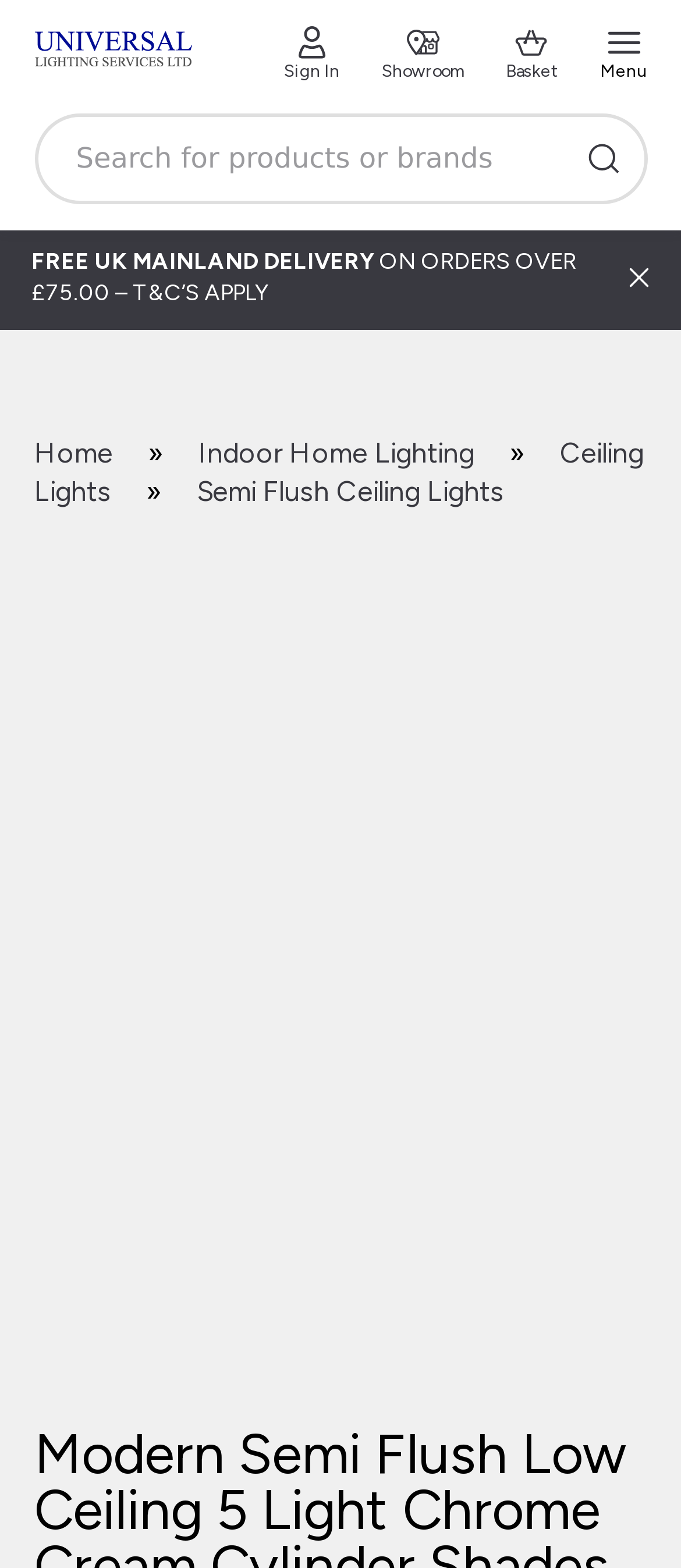Please examine the image and provide a detailed answer to the question: What is the shape of the shades in the product image?

I found the shape of the shades by looking at the product image, which shows a ceiling light with cream-colored cylinder-shaped shades.